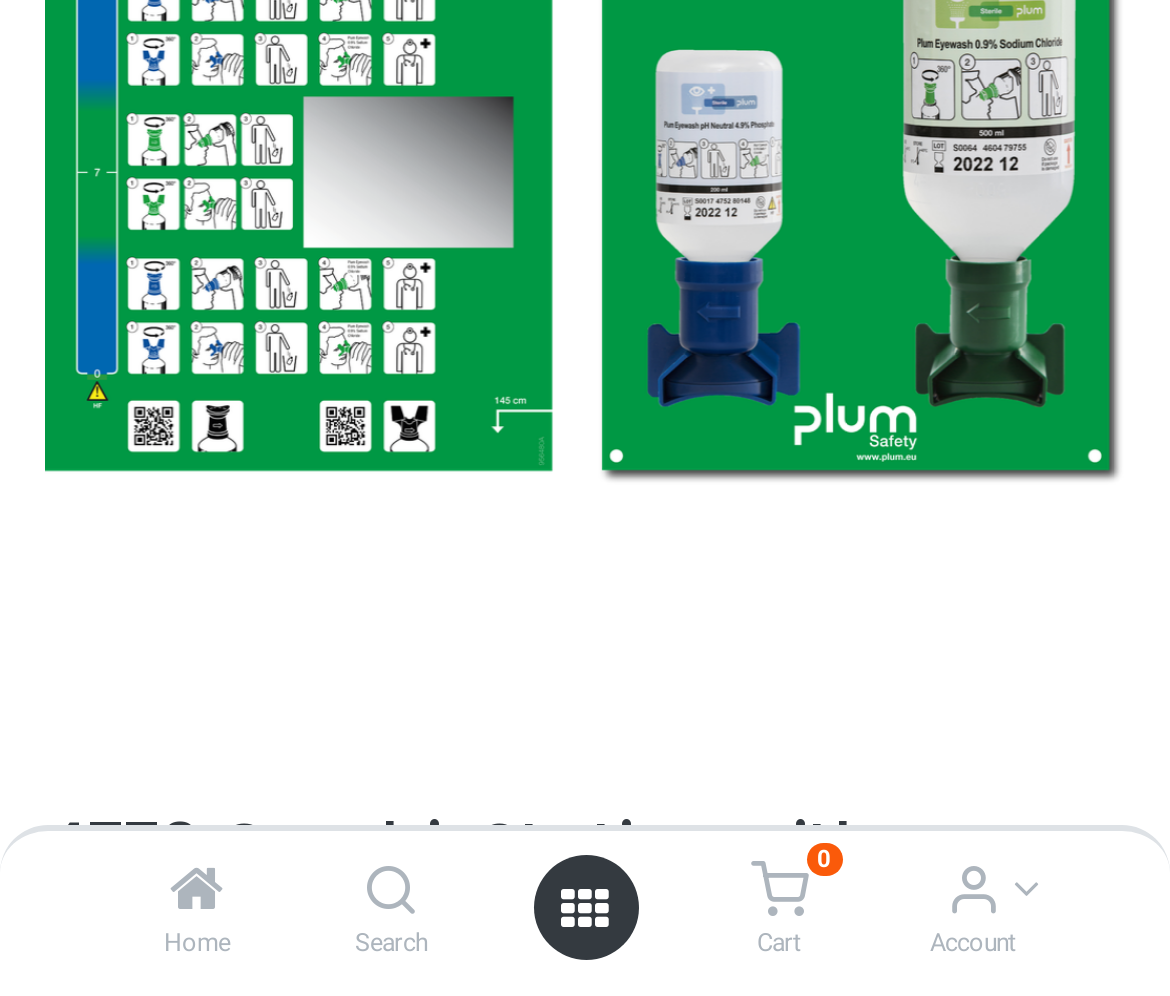Identify the bounding box coordinates for the UI element described as follows: parent_node: Account aria-label="Account Info". Use the format (top-left x, top-left y, bottom-right x, bottom-right y) and ensure all values are floating point numbers between 0 and 1.

[0.808, 0.873, 0.856, 0.922]